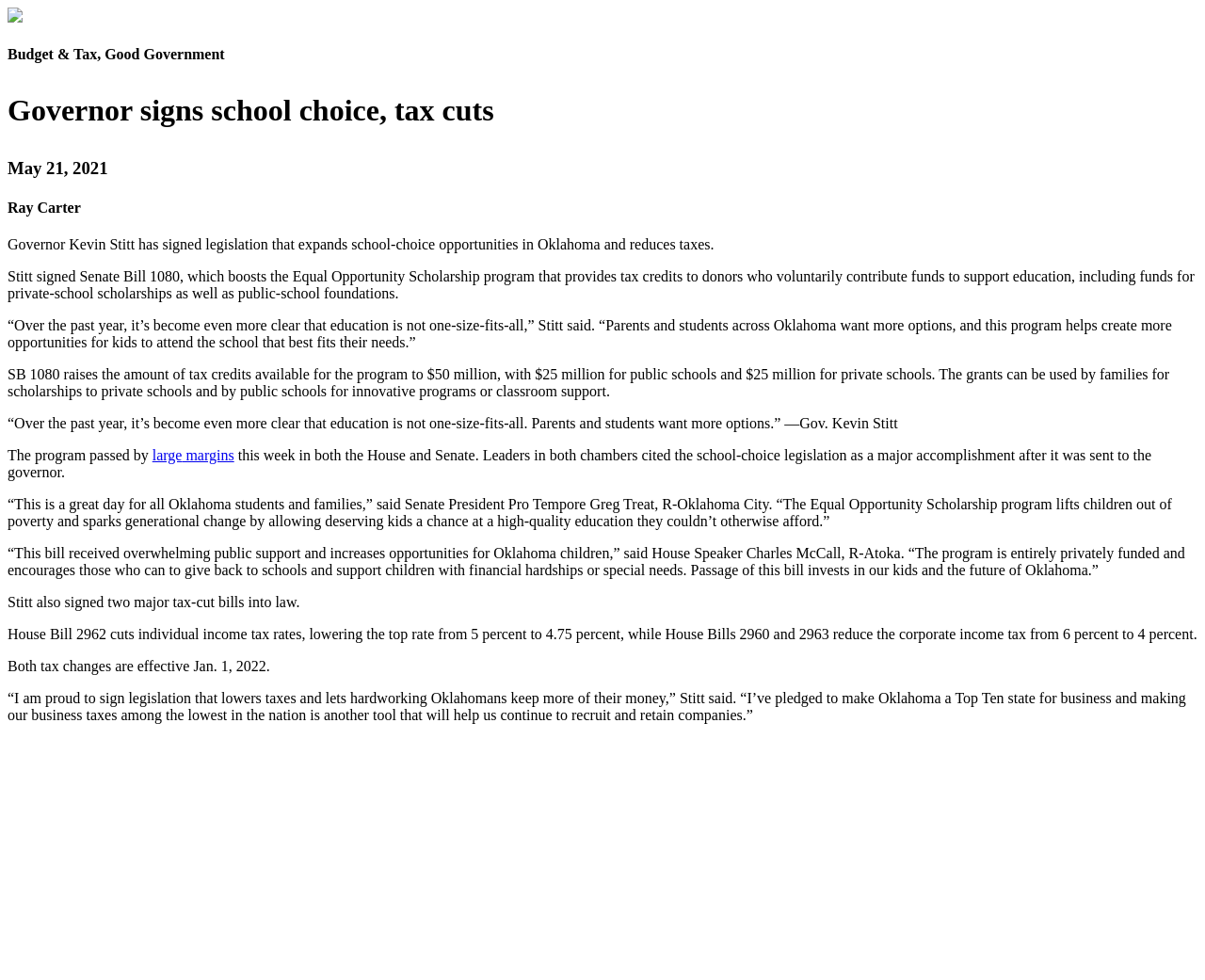How much is the tax credit available for the Equal Opportunity Scholarship program?
Please give a detailed and elaborate explanation in response to the question.

I found this answer by reading the paragraph that discusses the program, which states 'SB 1080 raises the amount of tax credits available for the program to $50 million, with $25 million for public schools and $25 million for private schools.'